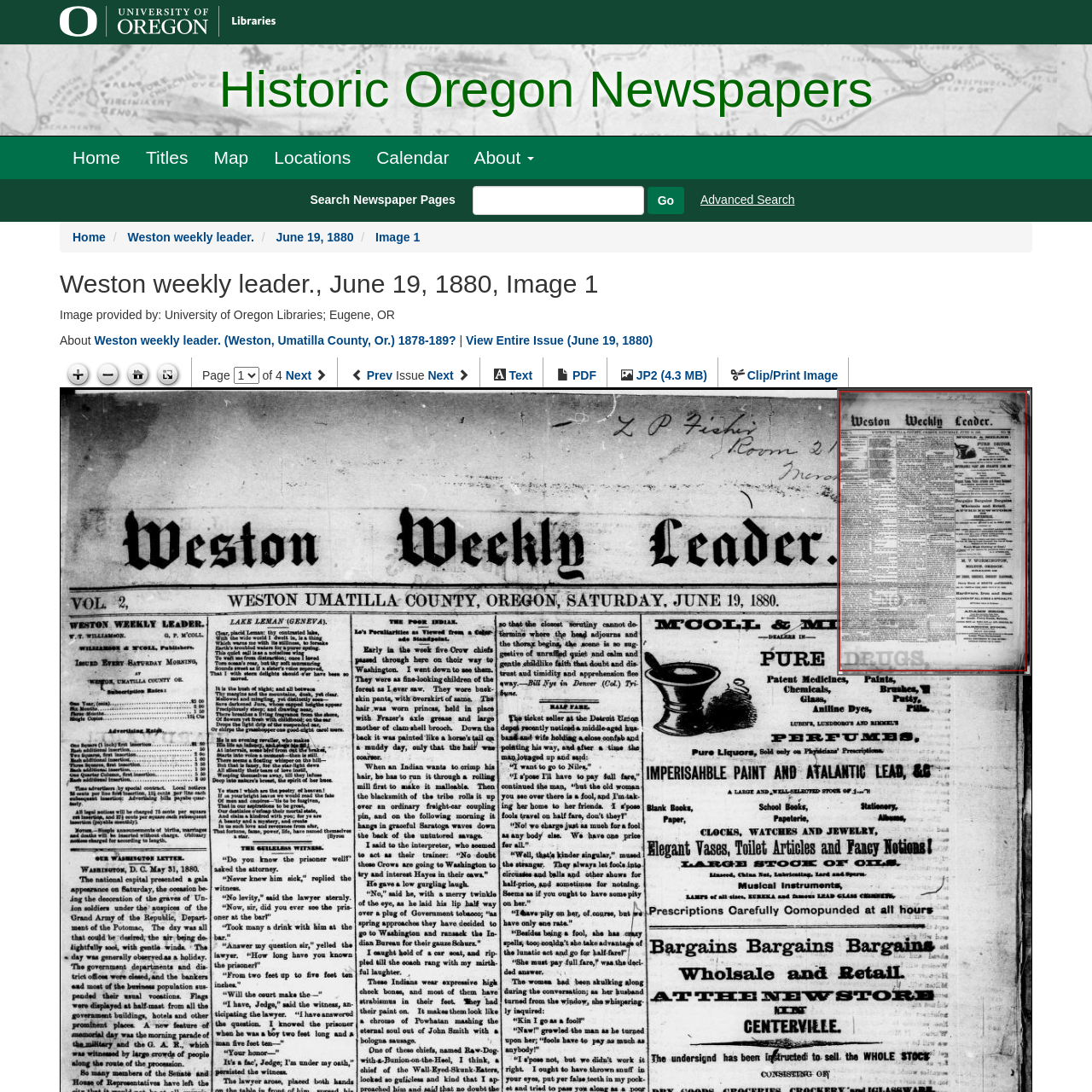Find the bounding box coordinates for the area you need to click to carry out the instruction: "Go to the NATIVE AMERICAN page". The coordinates should be four float numbers between 0 and 1, indicated as [left, top, right, bottom].

None